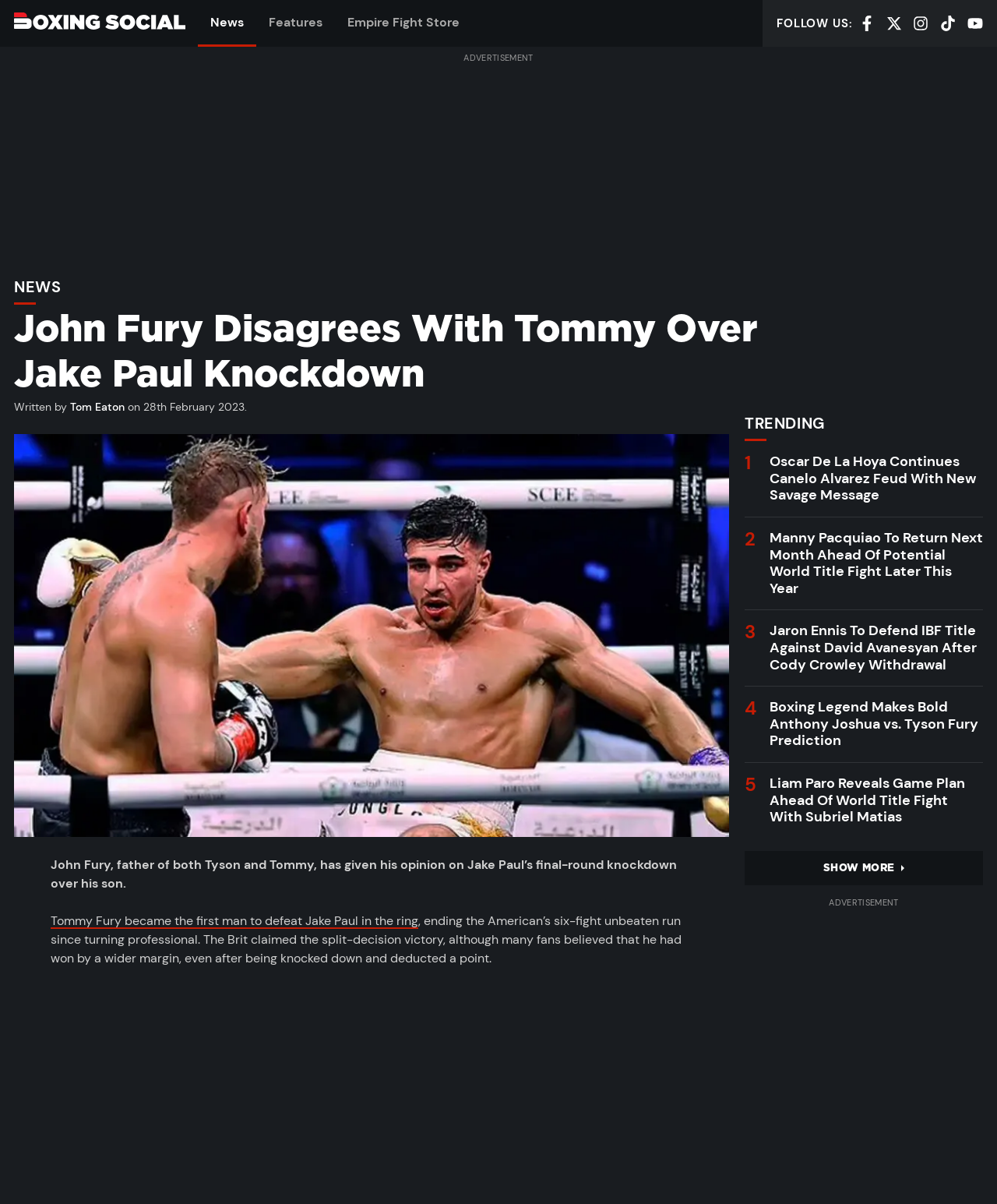What is the topic of the main article?
Please ensure your answer is as detailed and informative as possible.

I determined the answer by reading the heading of the main article, which states 'John Fury Disagrees With Tommy Over Jake Paul Knockdown'. This suggests that the topic of the main article is John Fury's opinion on Jake Paul's knockdown.